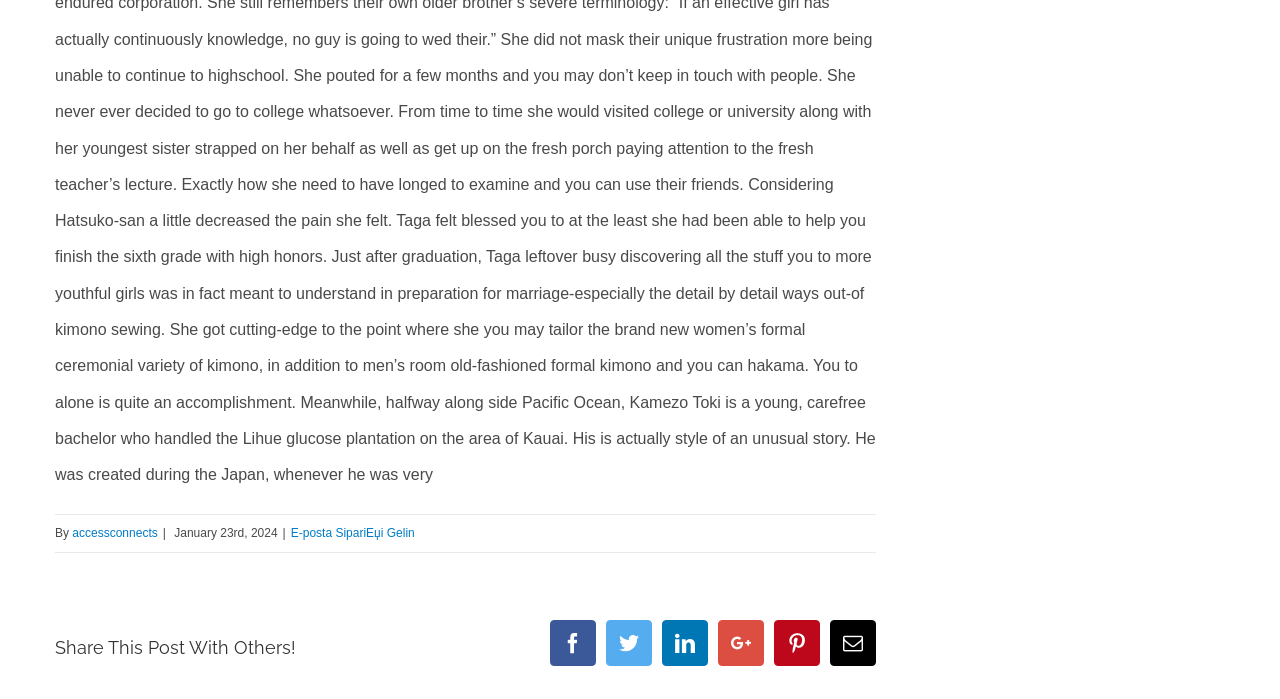Answer the question using only a single word or phrase: 
What is the date mentioned on the webpage?

January 23rd, 2024